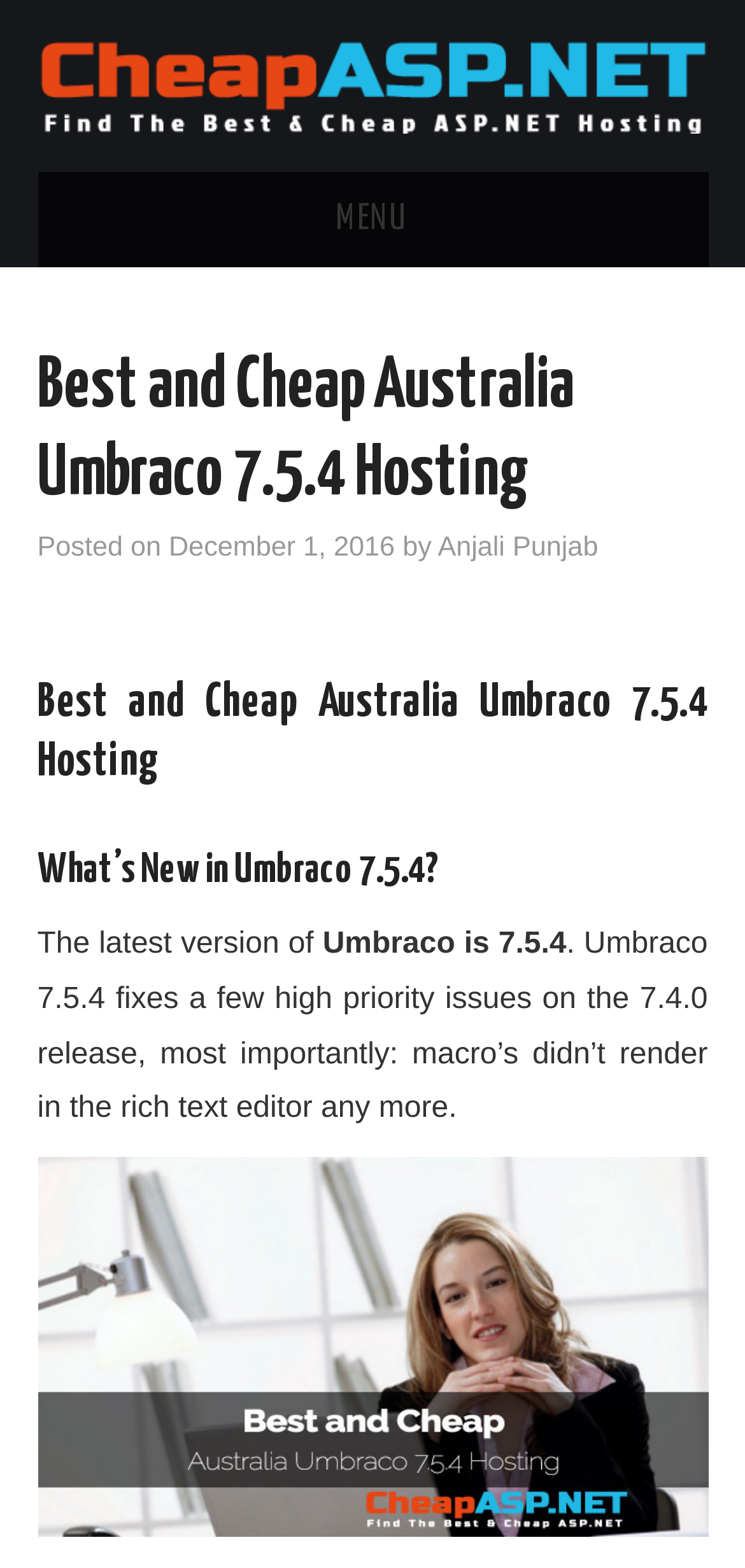Who posted the article?
Please respond to the question thoroughly and include all relevant details.

I found the answer by looking at the text next to 'Posted on' which says 'by Anjali Punjab'.